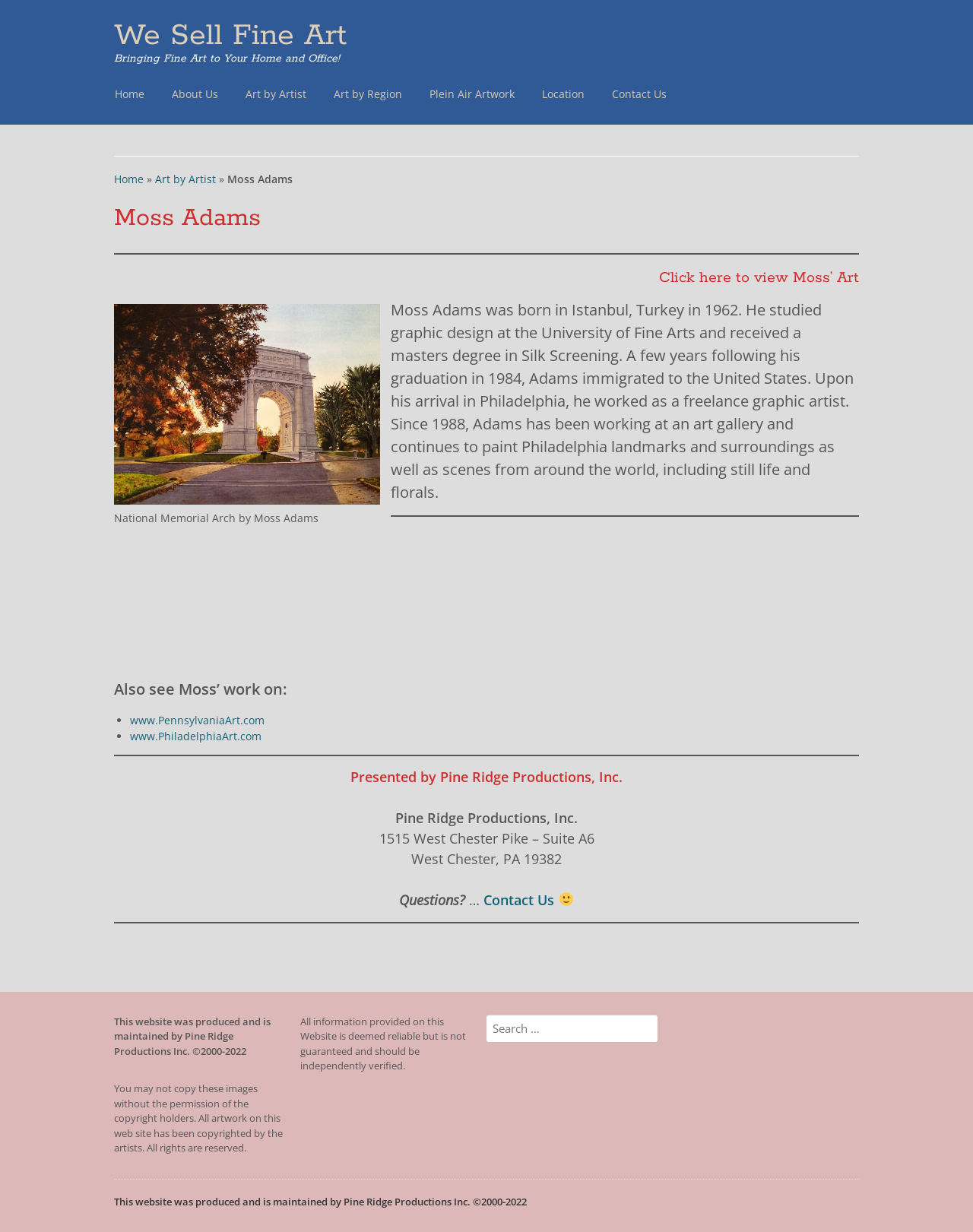Please reply to the following question with a single word or a short phrase:
Where is Moss Adams' artwork presented?

Pine Ridge Productions, Inc.